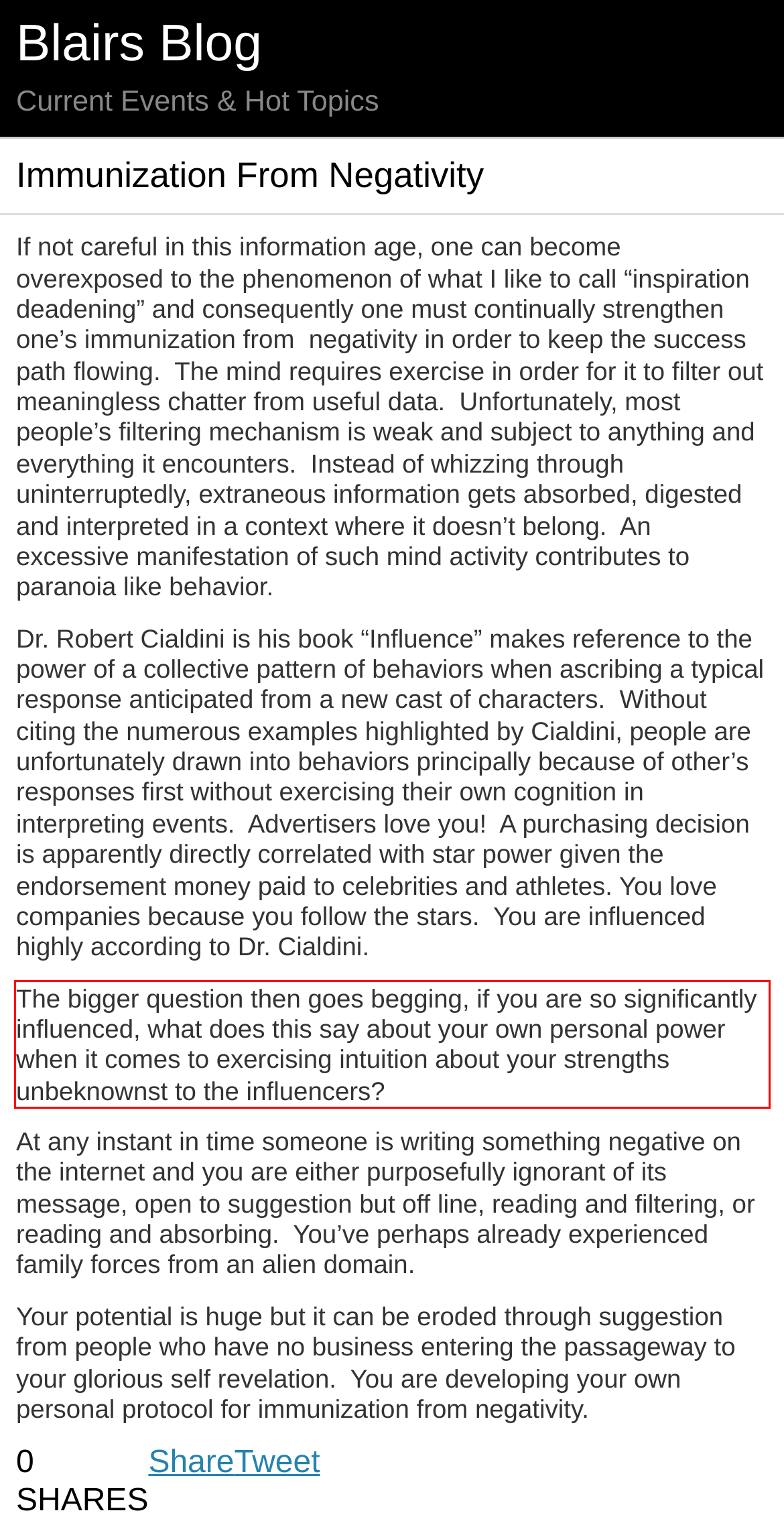View the screenshot of the webpage and identify the UI element surrounded by a red bounding box. Extract the text contained within this red bounding box.

The bigger question then goes begging, if you are so significantly influenced, what does this say about your own personal power when it comes to exercising intuition about your strengths unbeknownst to the influencers?